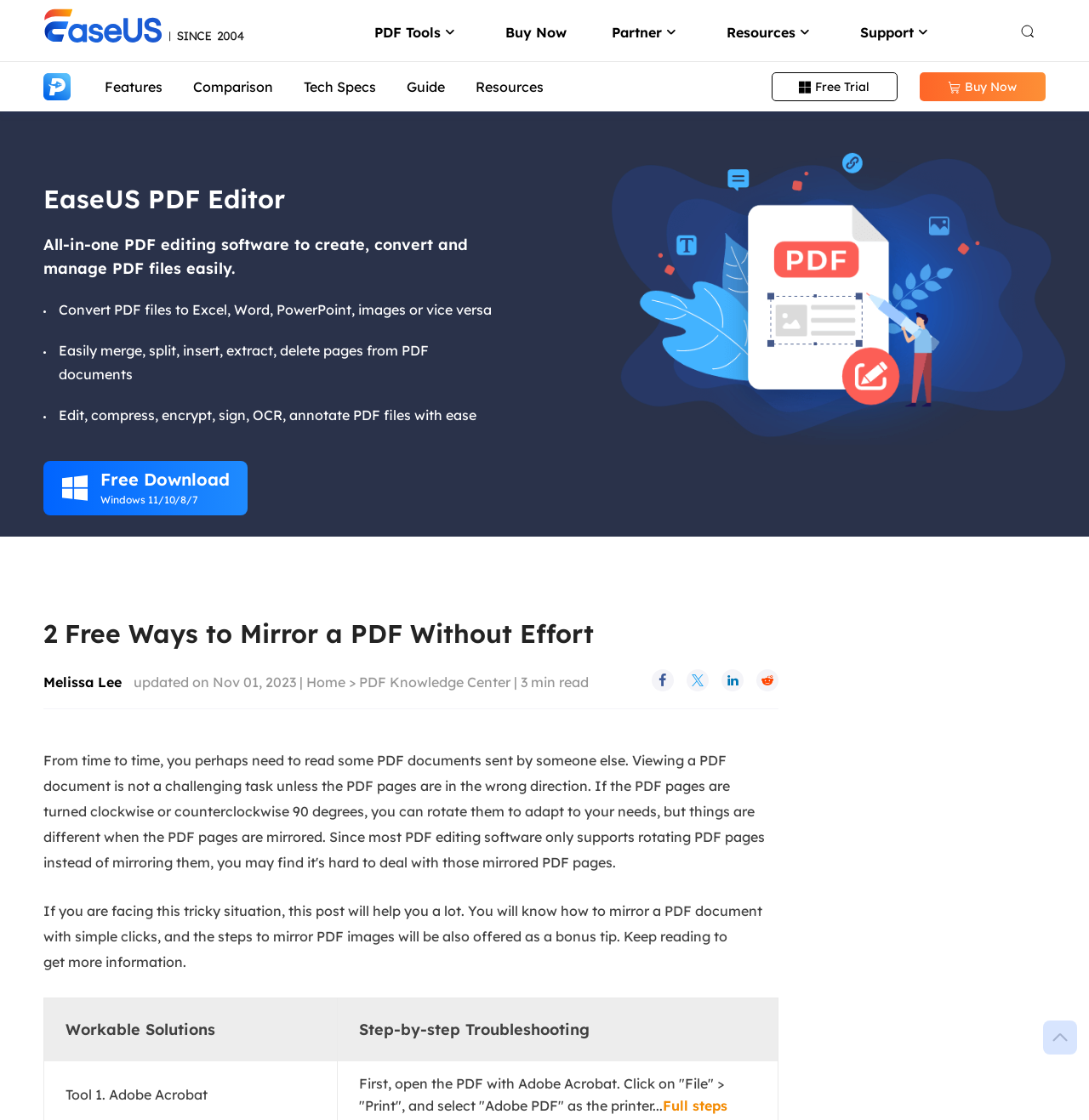Please identify the bounding box coordinates of the region to click in order to complete the given instruction: "Click on the 'Full steps' link". The coordinates should be four float numbers between 0 and 1, i.e., [left, top, right, bottom].

[0.609, 0.979, 0.668, 0.995]